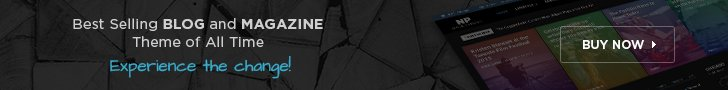What is the design of the advertisement?
Based on the image content, provide your answer in one word or a short phrase.

Sleek